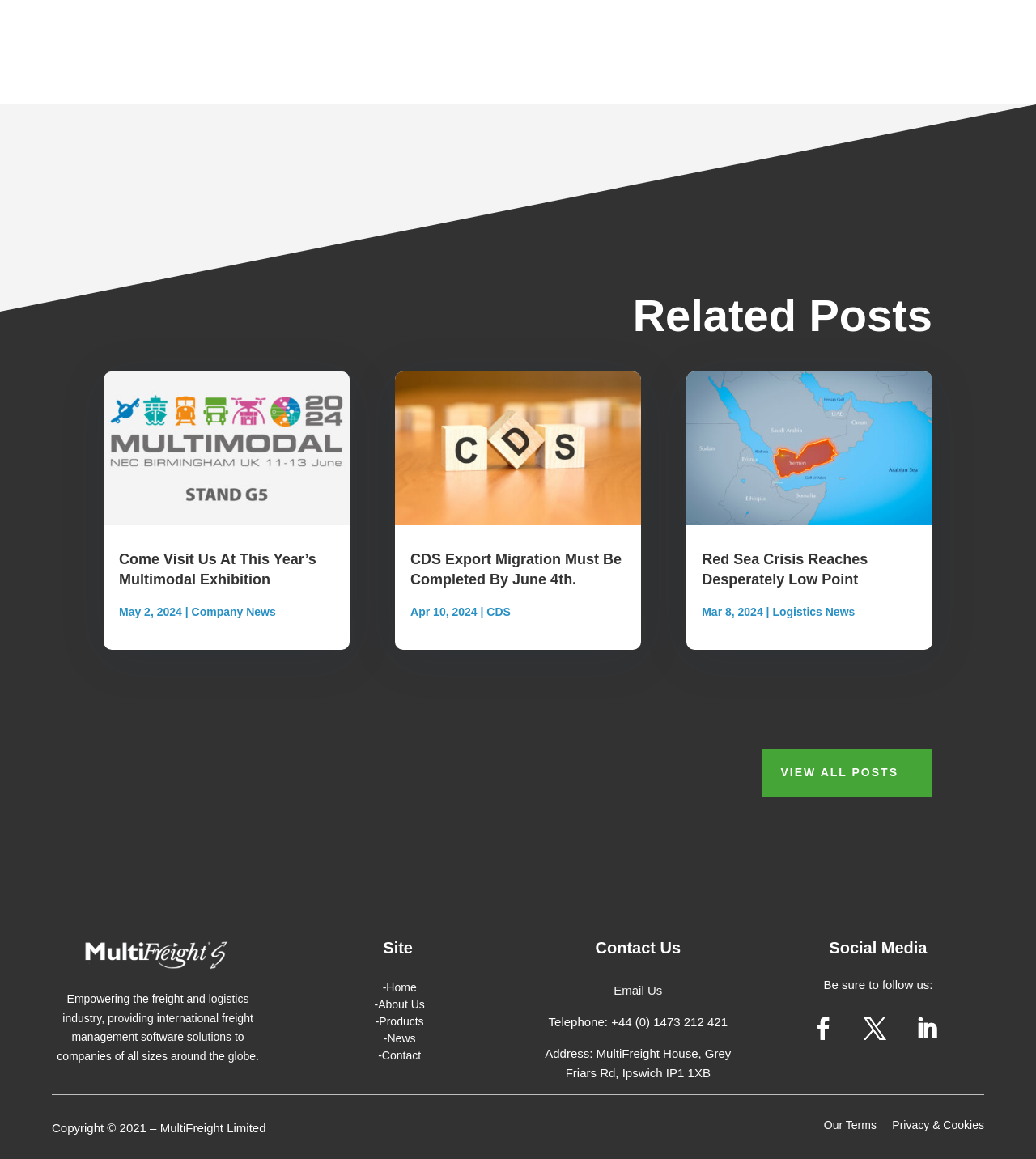Give a one-word or phrase response to the following question: How many articles are displayed on the webpage?

3